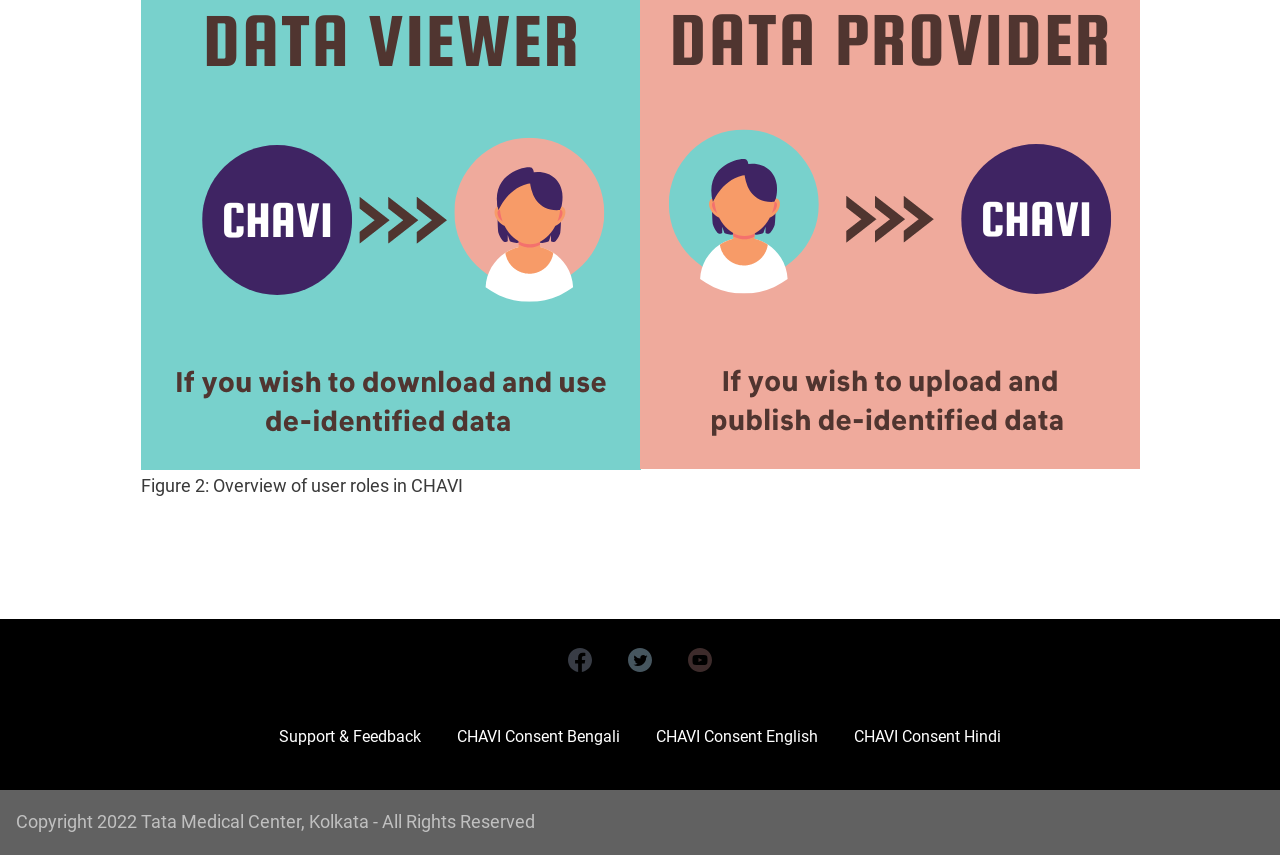Please identify the bounding box coordinates of the element that needs to be clicked to perform the following instruction: "Visit Facebook".

[0.431, 0.743, 0.475, 0.812]